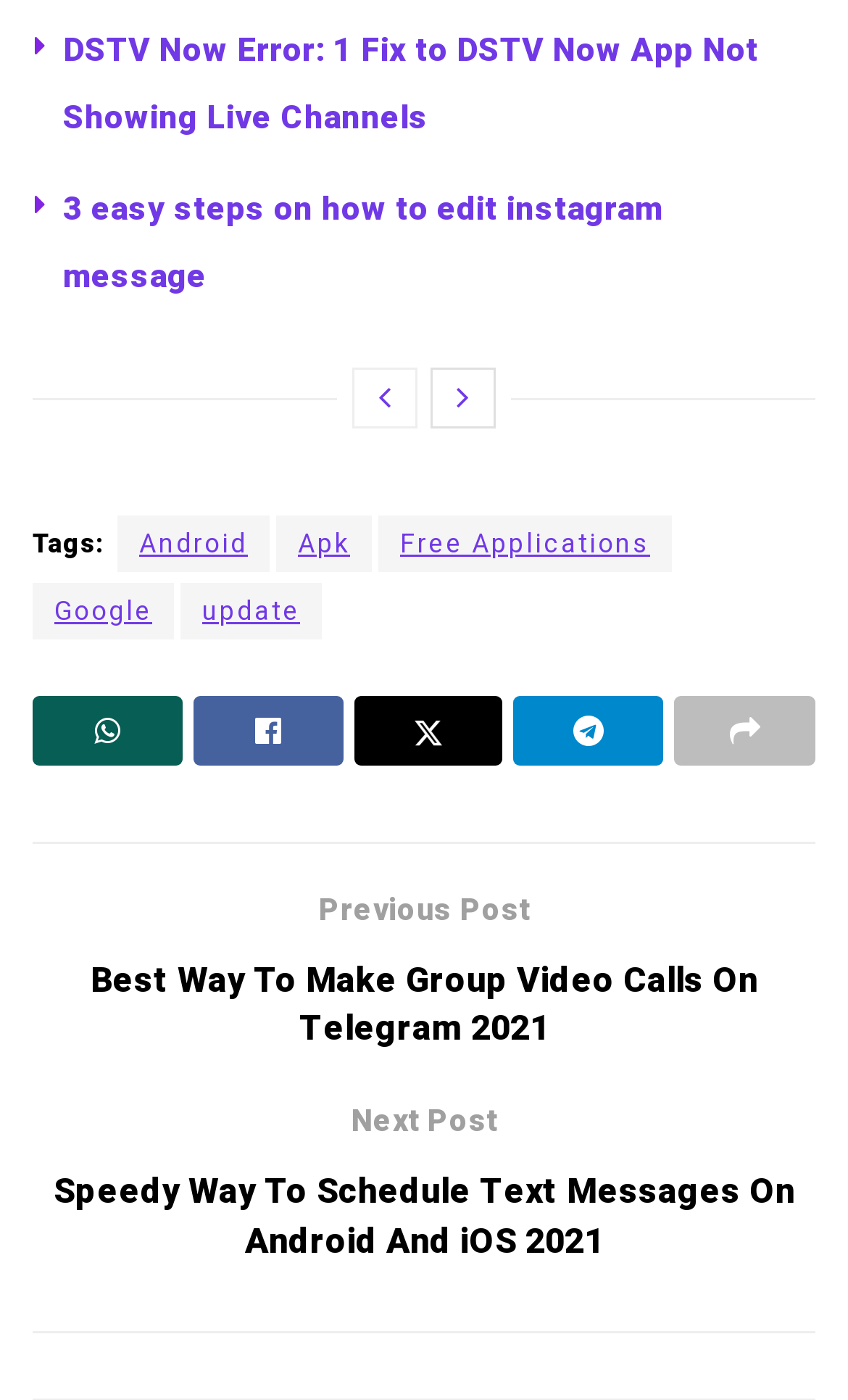Determine the bounding box coordinates for the element that should be clicked to follow this instruction: "Enter your comment". The coordinates should be given as four float numbers between 0 and 1, in the format [left, top, right, bottom].

None